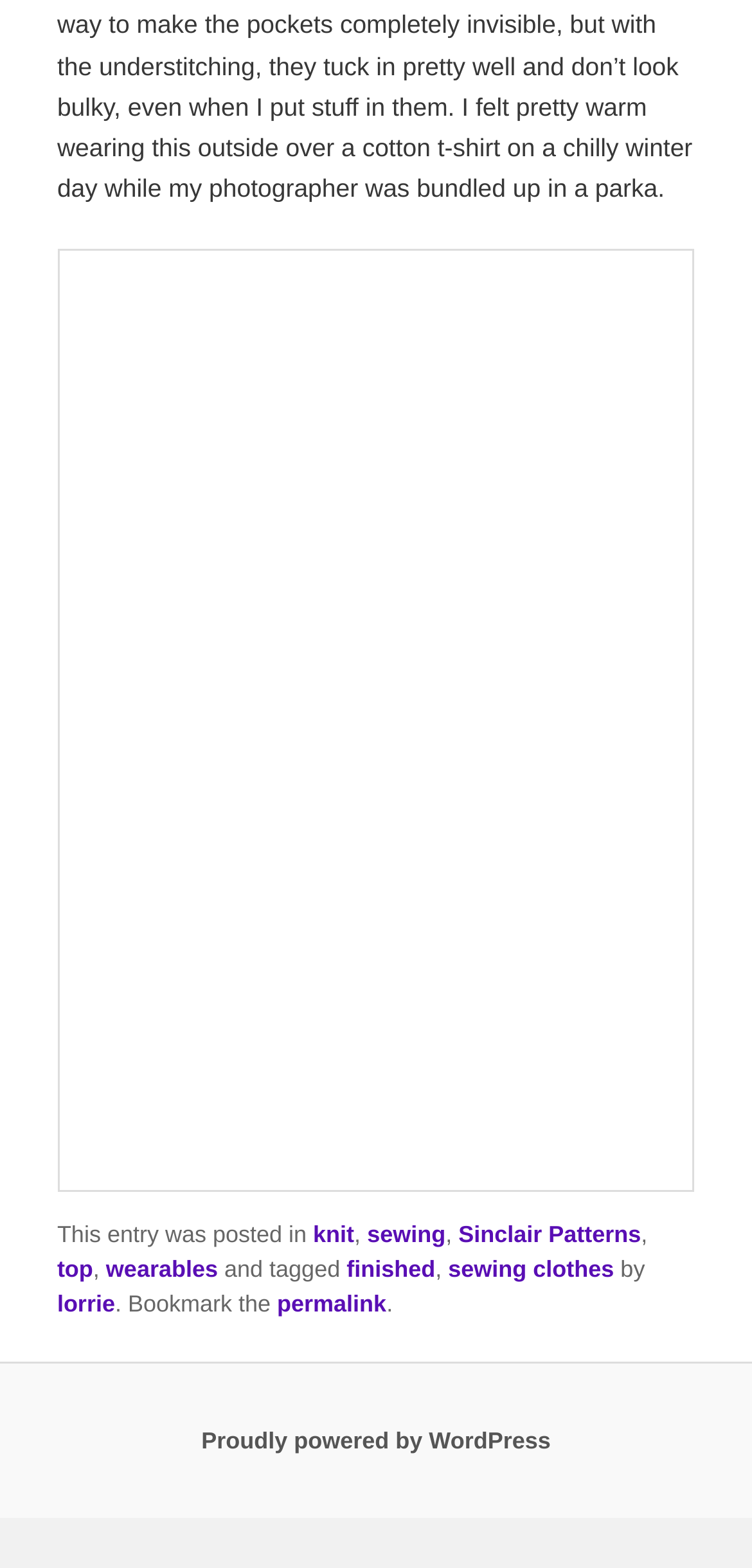Determine the bounding box coordinates of the element's region needed to click to follow the instruction: "click the link to Sinclair Patterns". Provide these coordinates as four float numbers between 0 and 1, formatted as [left, top, right, bottom].

[0.61, 0.779, 0.852, 0.796]